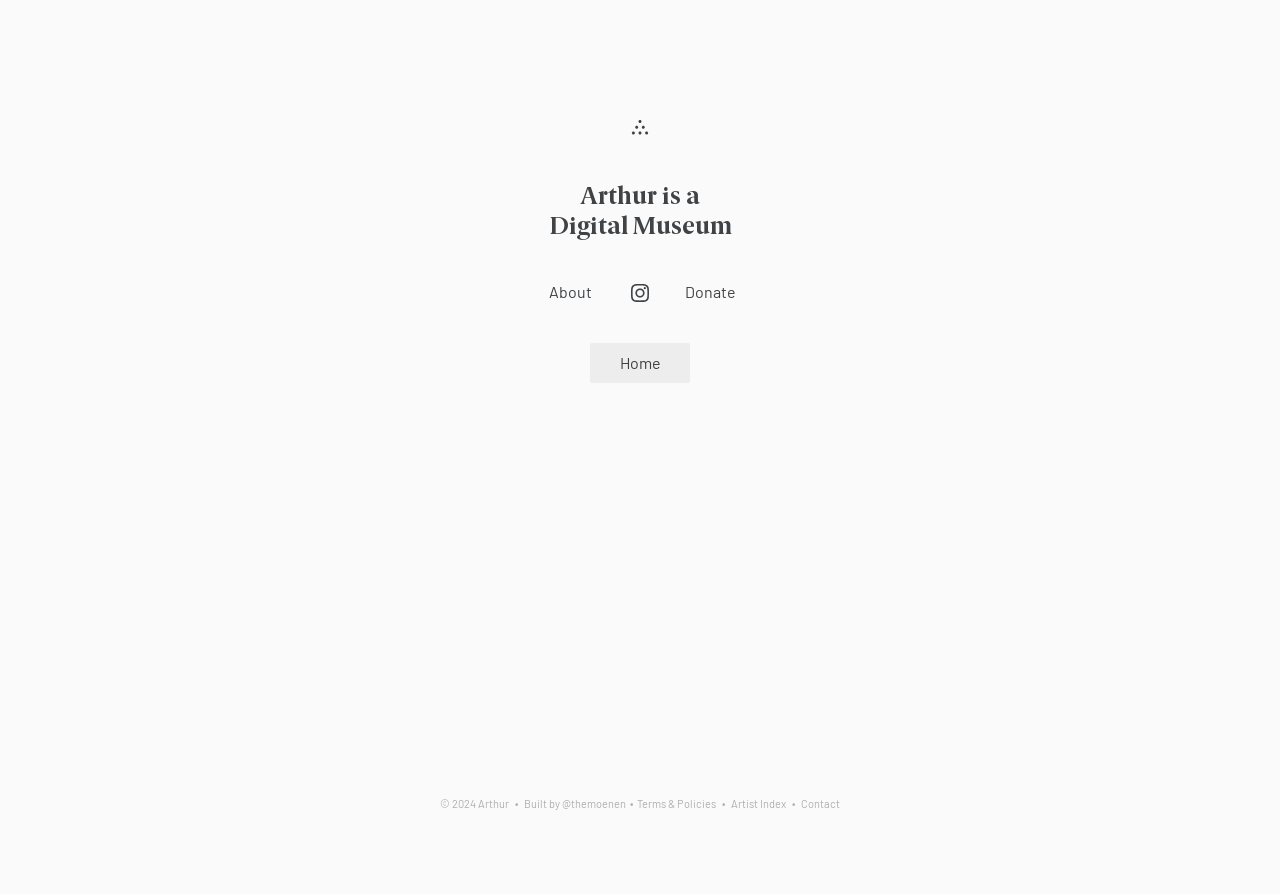Given the following UI element description: "Terms & Policies", find the bounding box coordinates in the webpage screenshot.

[0.498, 0.891, 0.559, 0.906]